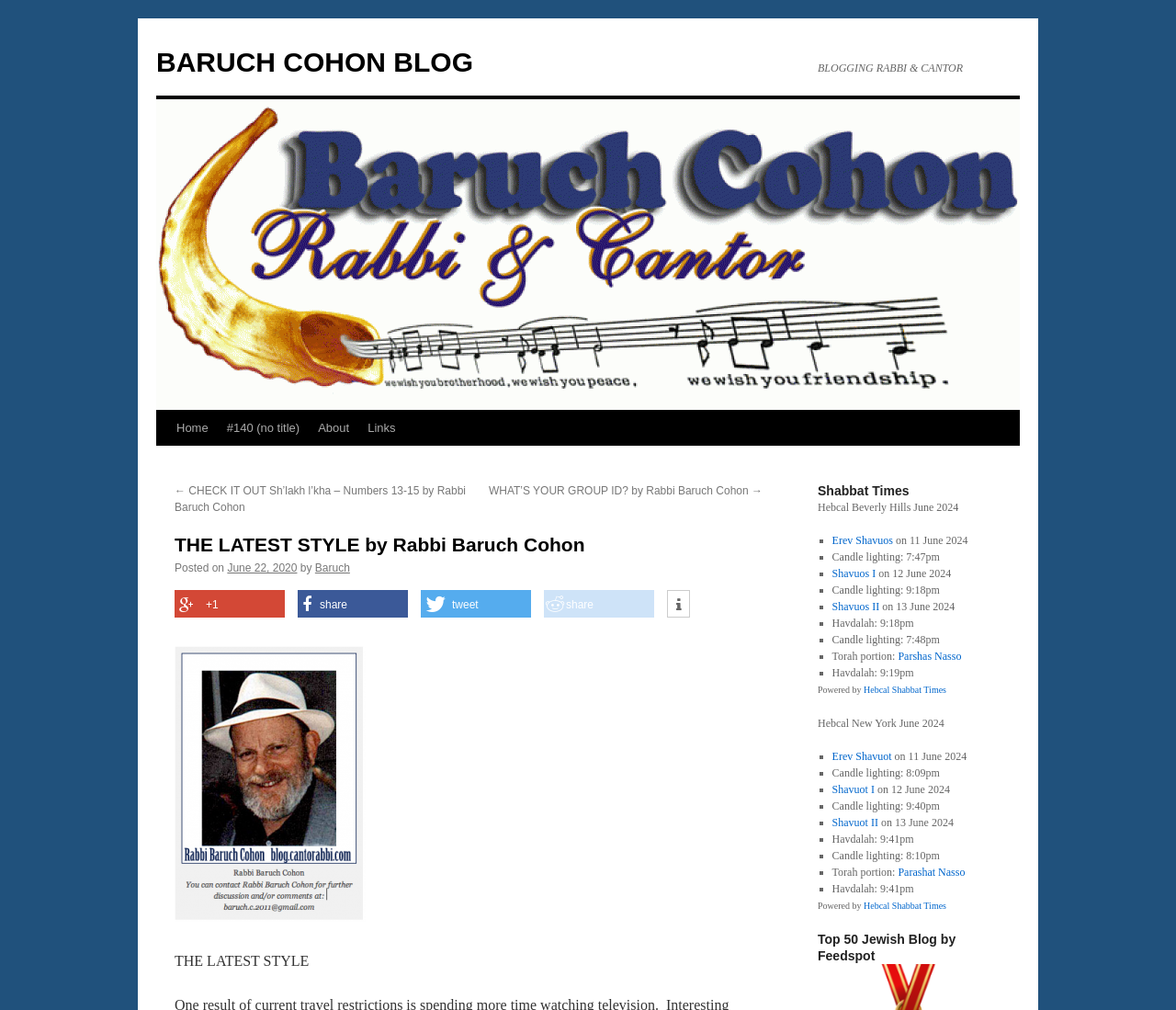Determine the bounding box coordinates for the UI element matching this description: "Shavuos II".

[0.707, 0.594, 0.748, 0.607]